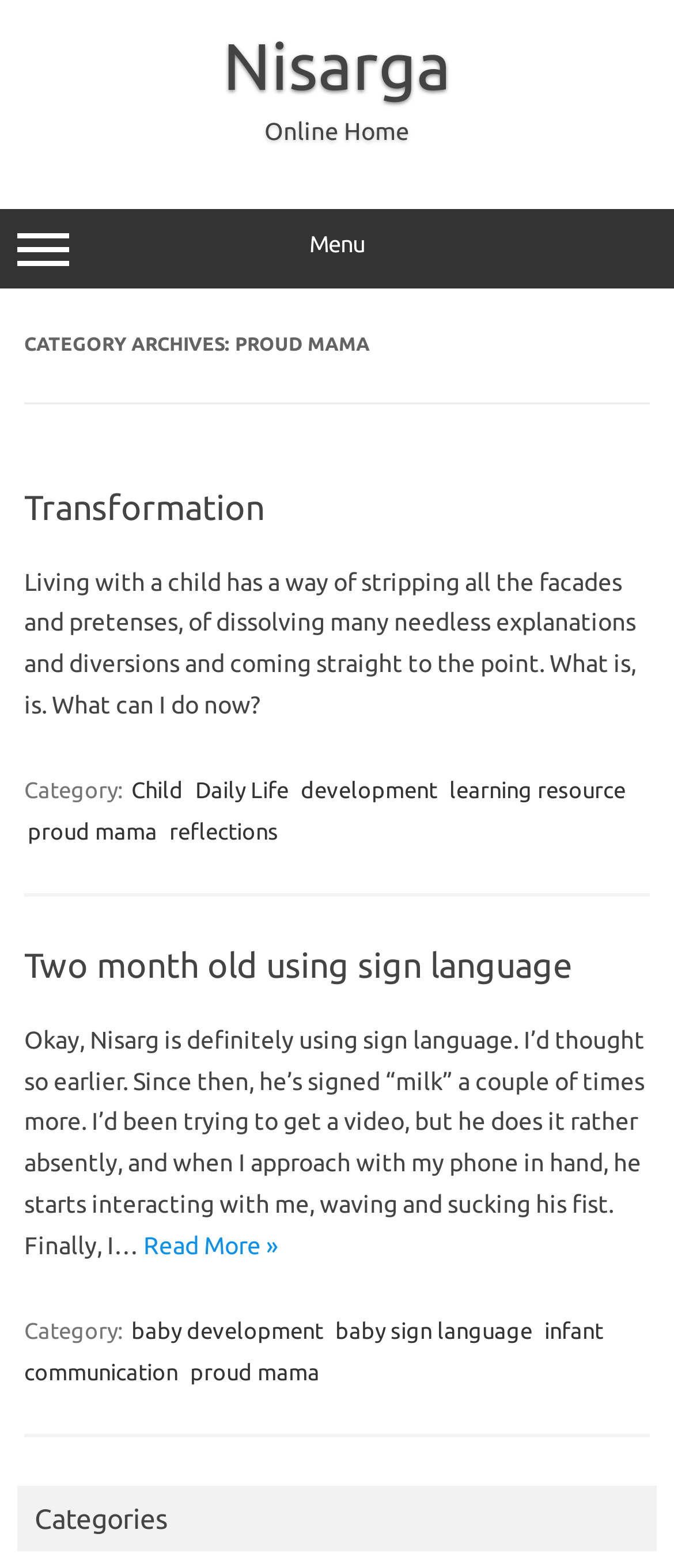Provide a short answer using a single word or phrase for the following question: 
How many links are there in the footer of the first article?

5